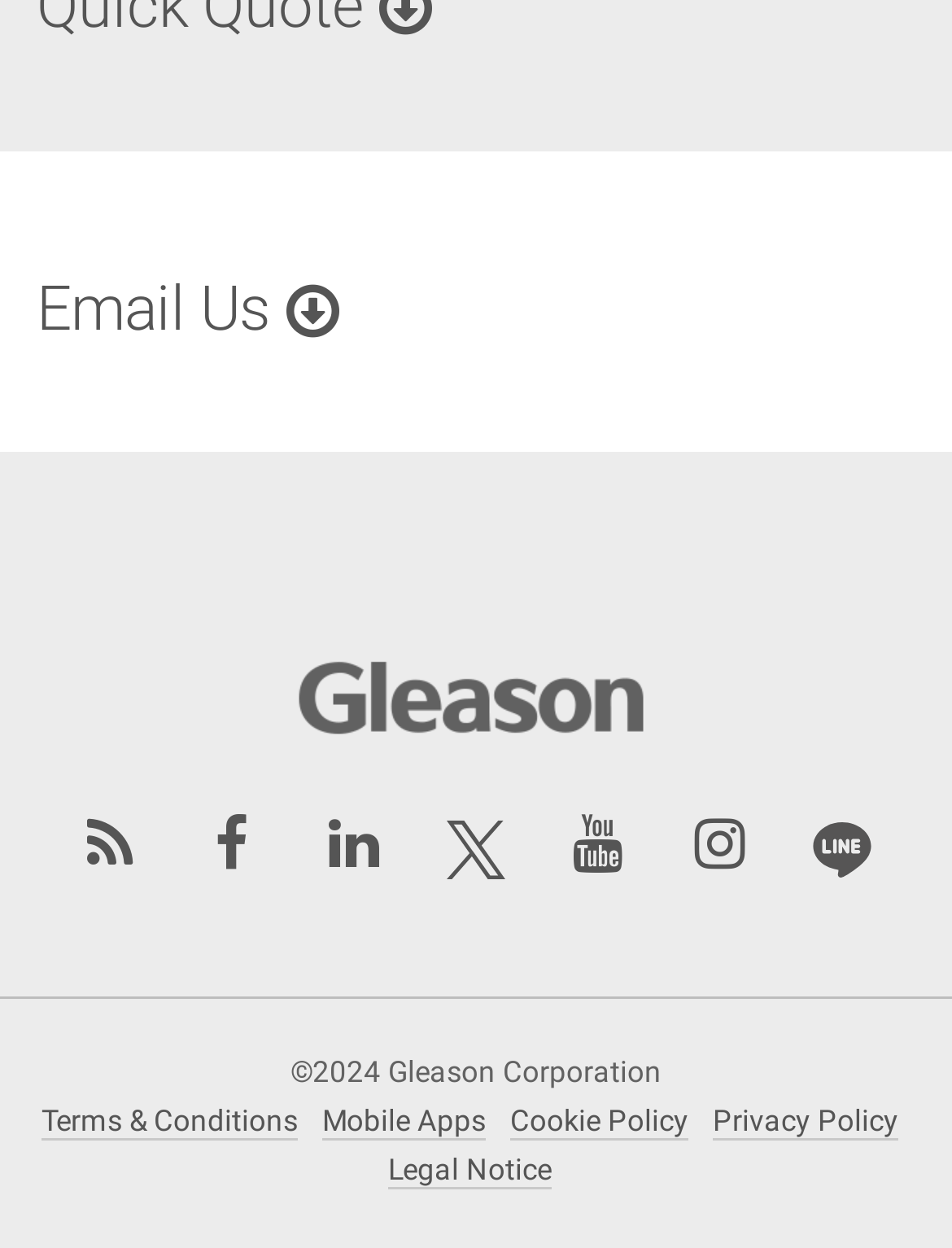Find the bounding box coordinates for the area you need to click to carry out the instruction: "View Terms & Conditions". The coordinates should be four float numbers between 0 and 1, indicated as [left, top, right, bottom].

[0.044, 0.885, 0.313, 0.912]